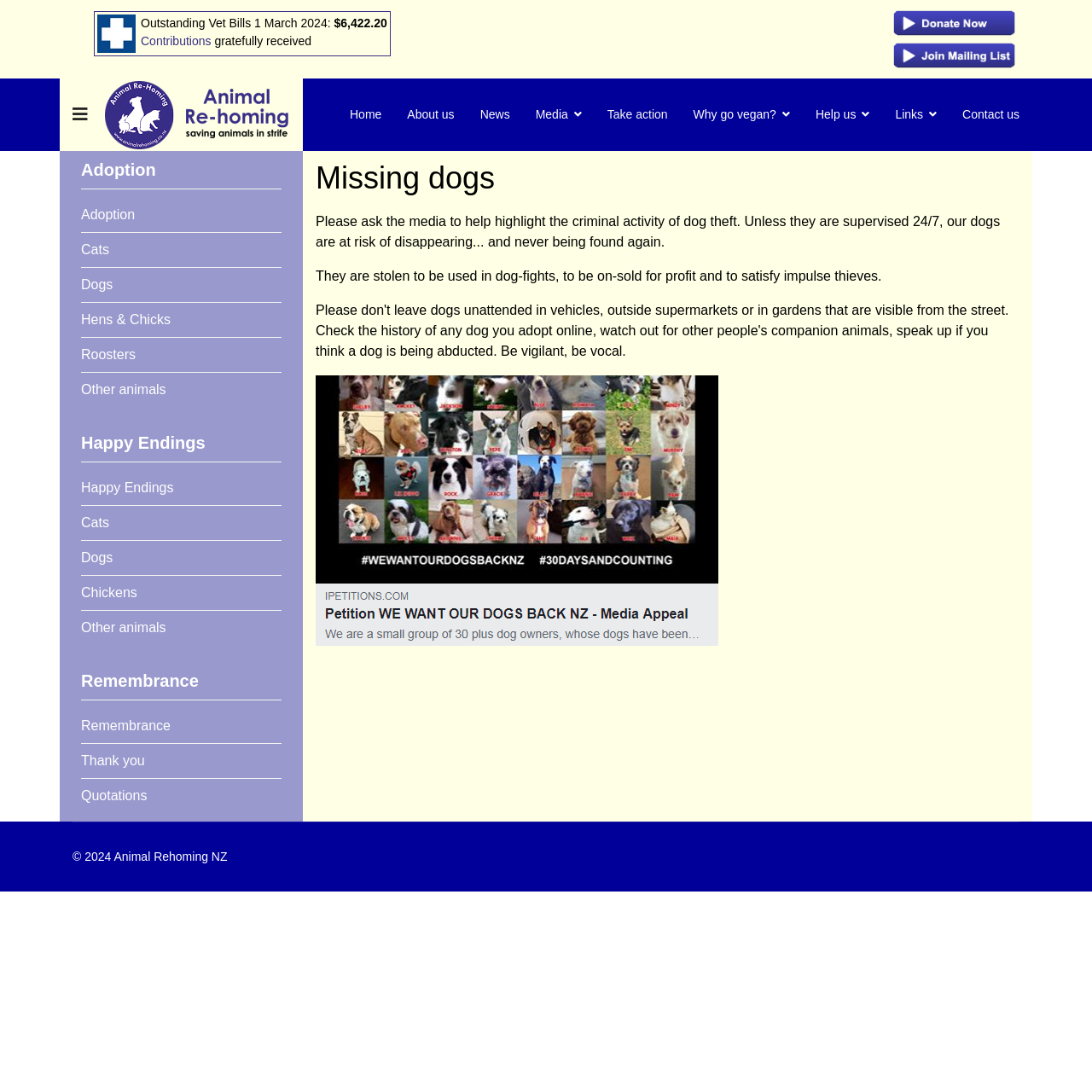Provide the bounding box coordinates of the HTML element described by the text: "alt="Joomla!"".

[0.096, 0.074, 0.264, 0.137]